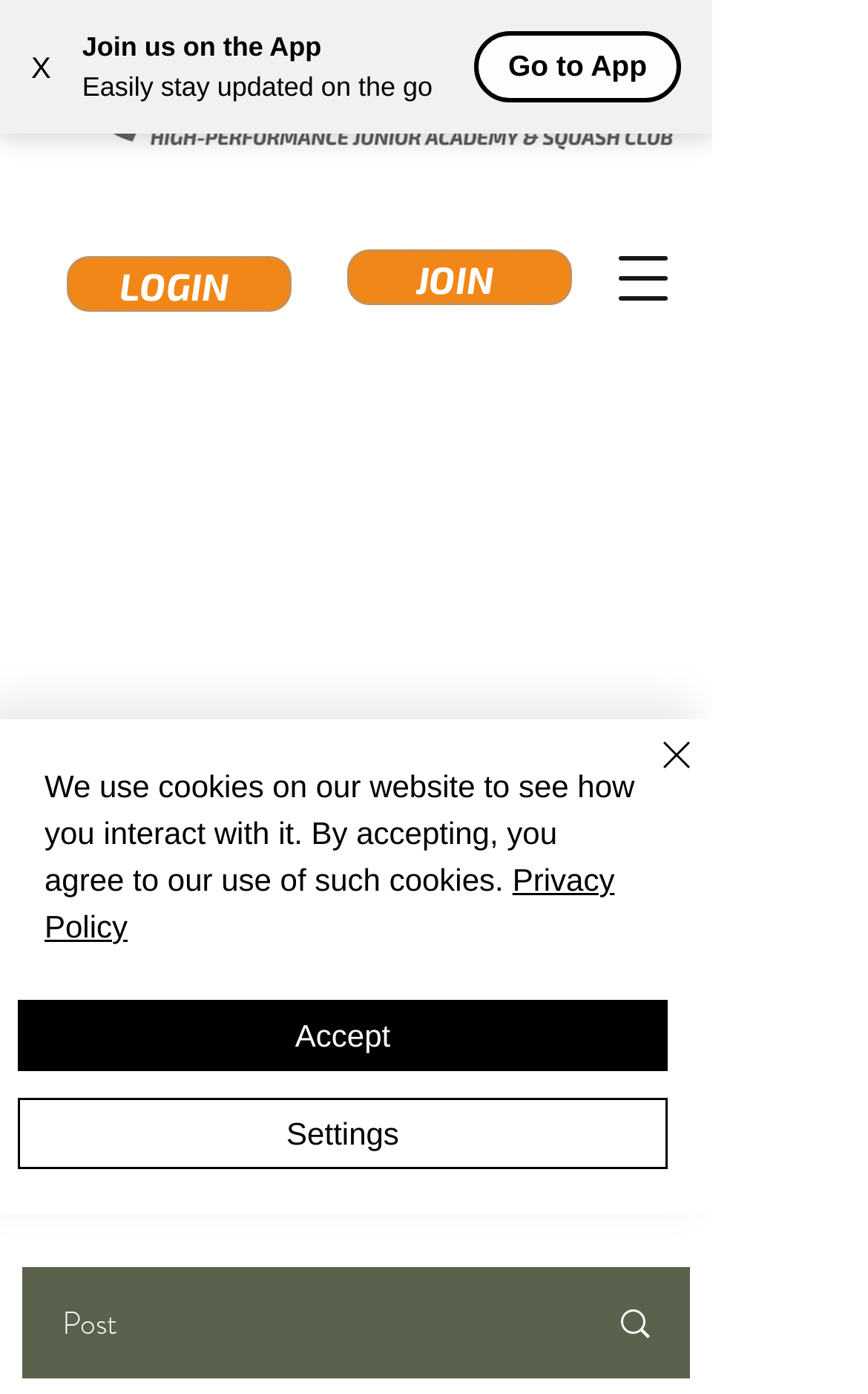Respond to the question below with a single word or phrase: How many social media links are in the social bar?

5